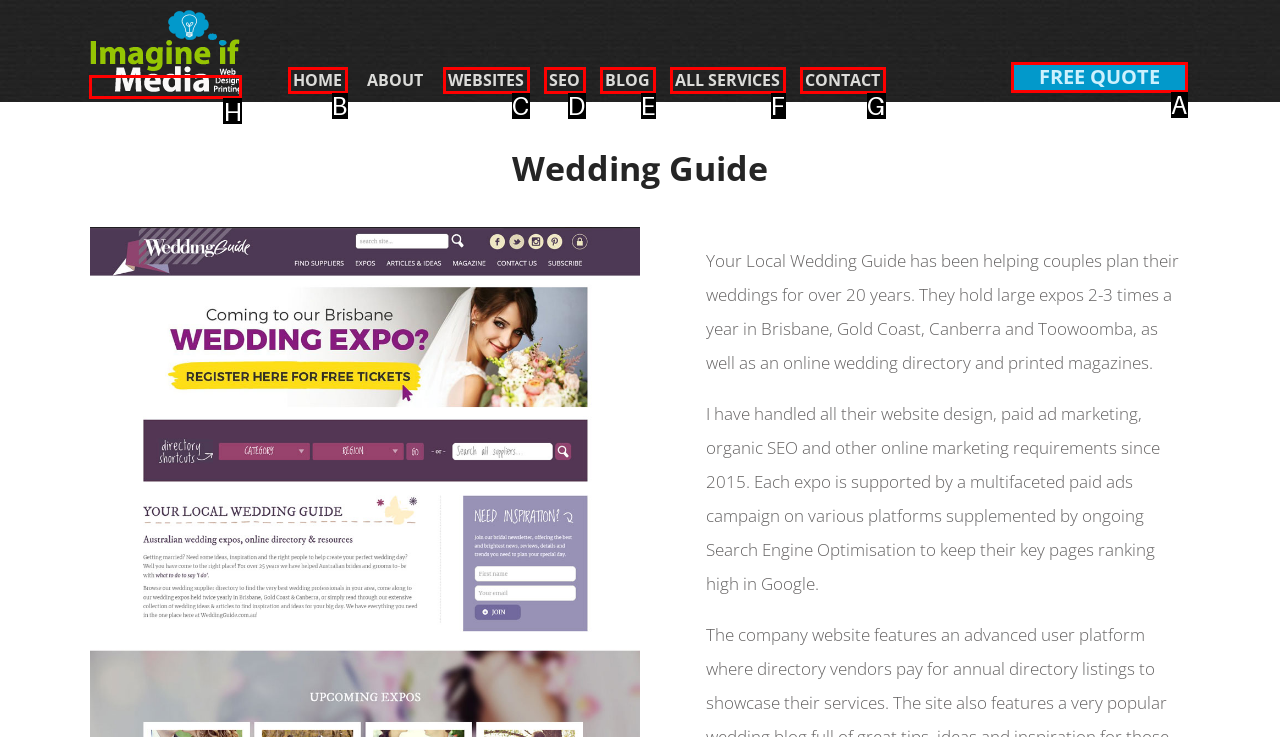Which UI element's letter should be clicked to achieve the task: visit imagine if media website
Provide the letter of the correct choice directly.

H